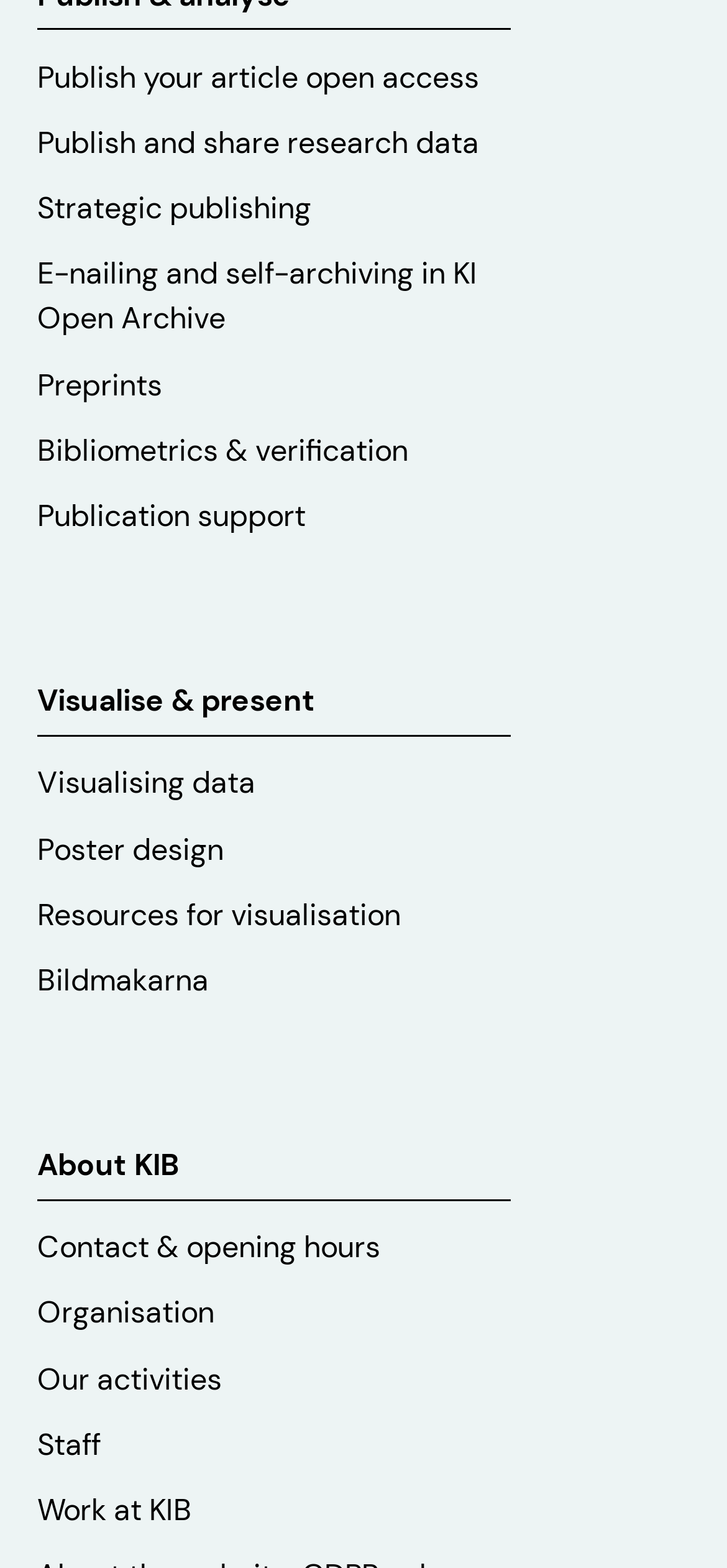Locate the bounding box coordinates of the element that should be clicked to execute the following instruction: "Visualise & present".

[0.051, 0.427, 0.703, 0.47]